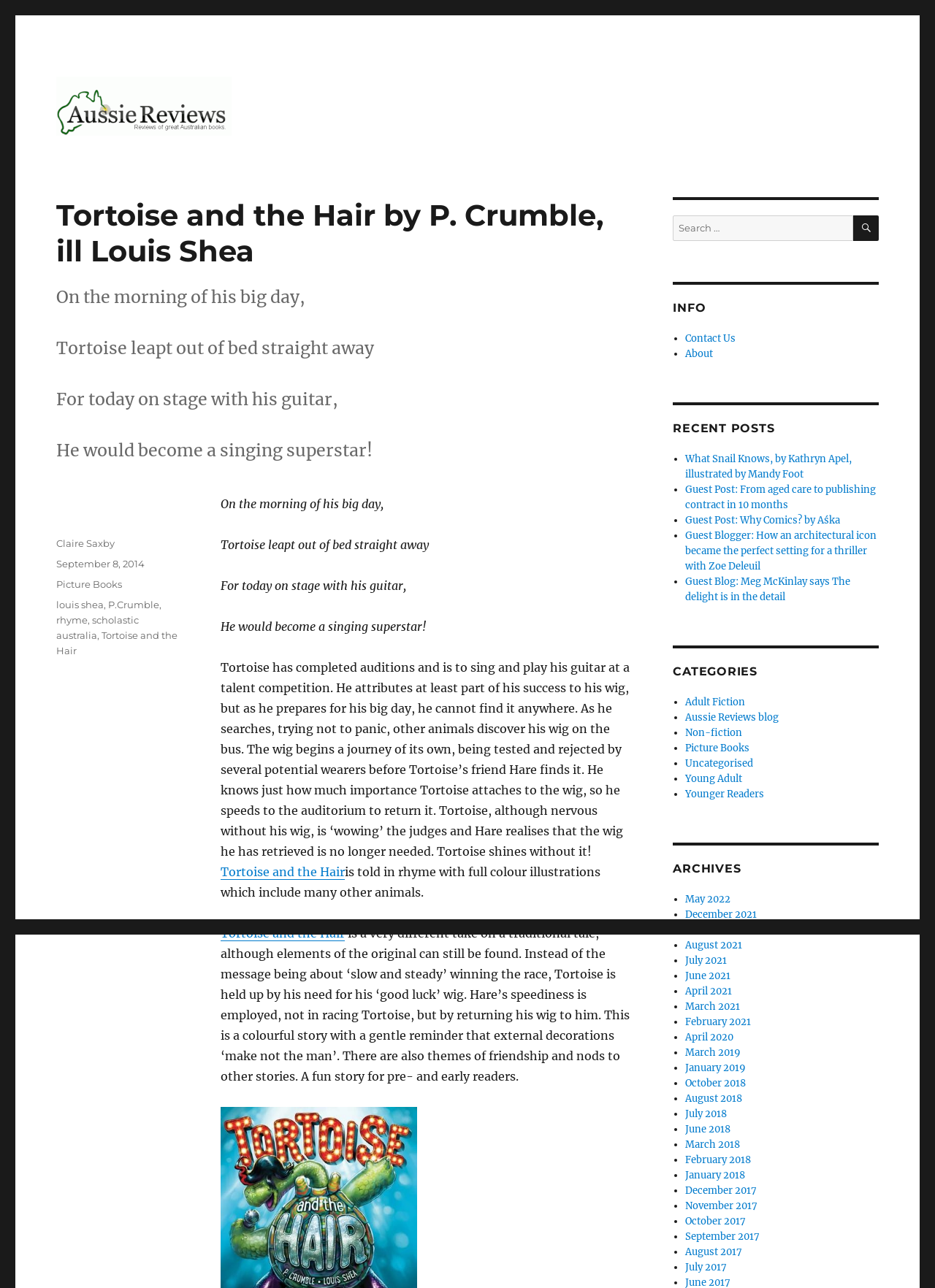Highlight the bounding box coordinates of the element that should be clicked to carry out the following instruction: "Search for a book". The coordinates must be given as four float numbers ranging from 0 to 1, i.e., [left, top, right, bottom].

[0.72, 0.167, 0.94, 0.187]